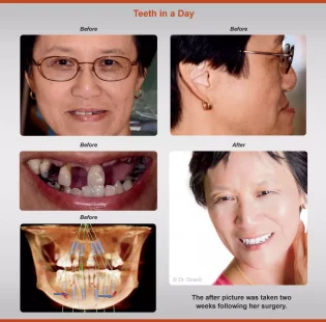Give a one-word or one-phrase response to the question: 
How many images are in the top row?

Three